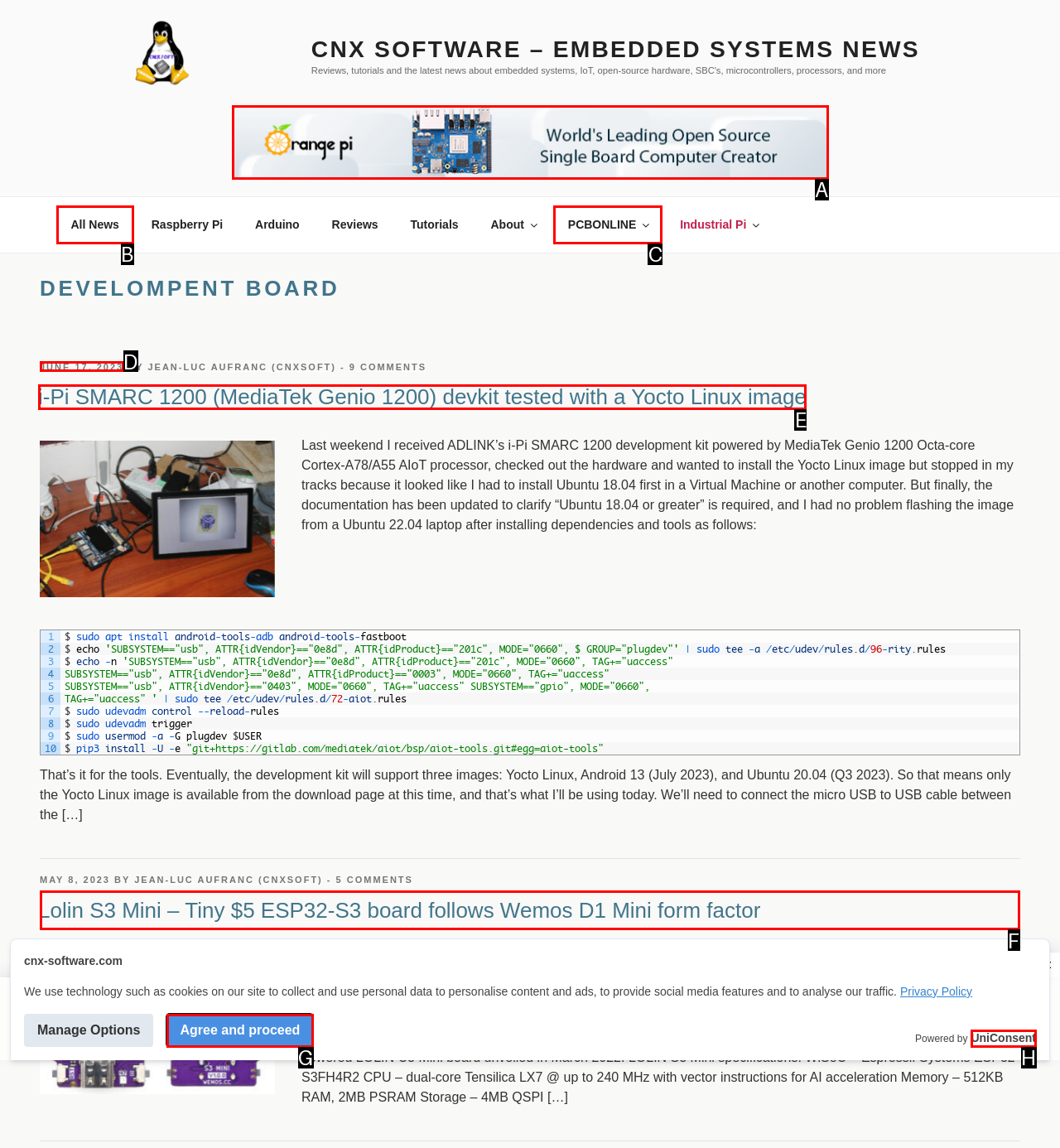Given the task: Check the 'Lolin S3 Mini – Tiny $5 ESP32-S3 board follows Wemos D1 Mini form factor' post, indicate which boxed UI element should be clicked. Provide your answer using the letter associated with the correct choice.

F